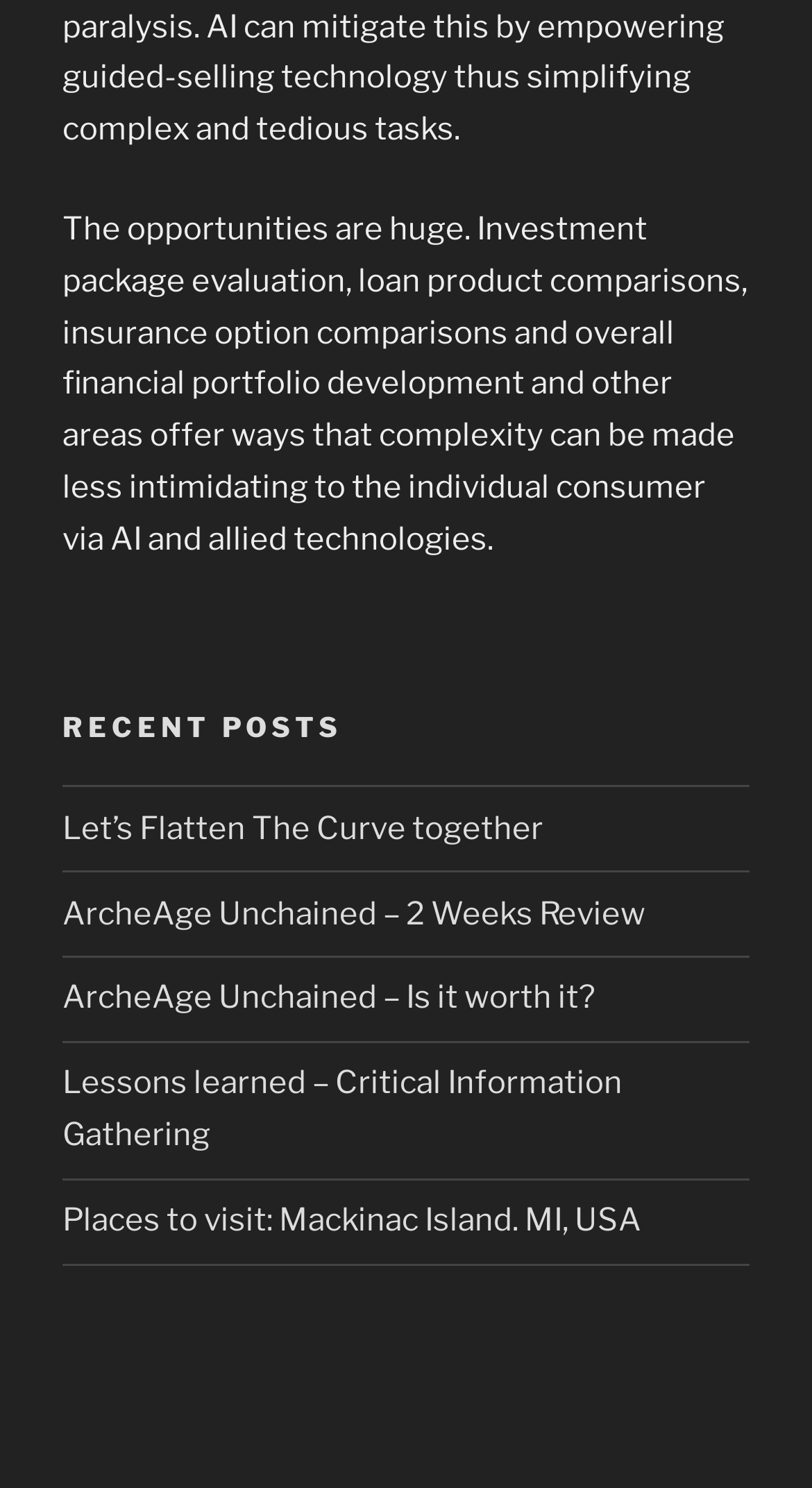What is the purpose of AI and allied technologies?
Please provide a single word or phrase as your answer based on the image.

Make complexity less intimidating